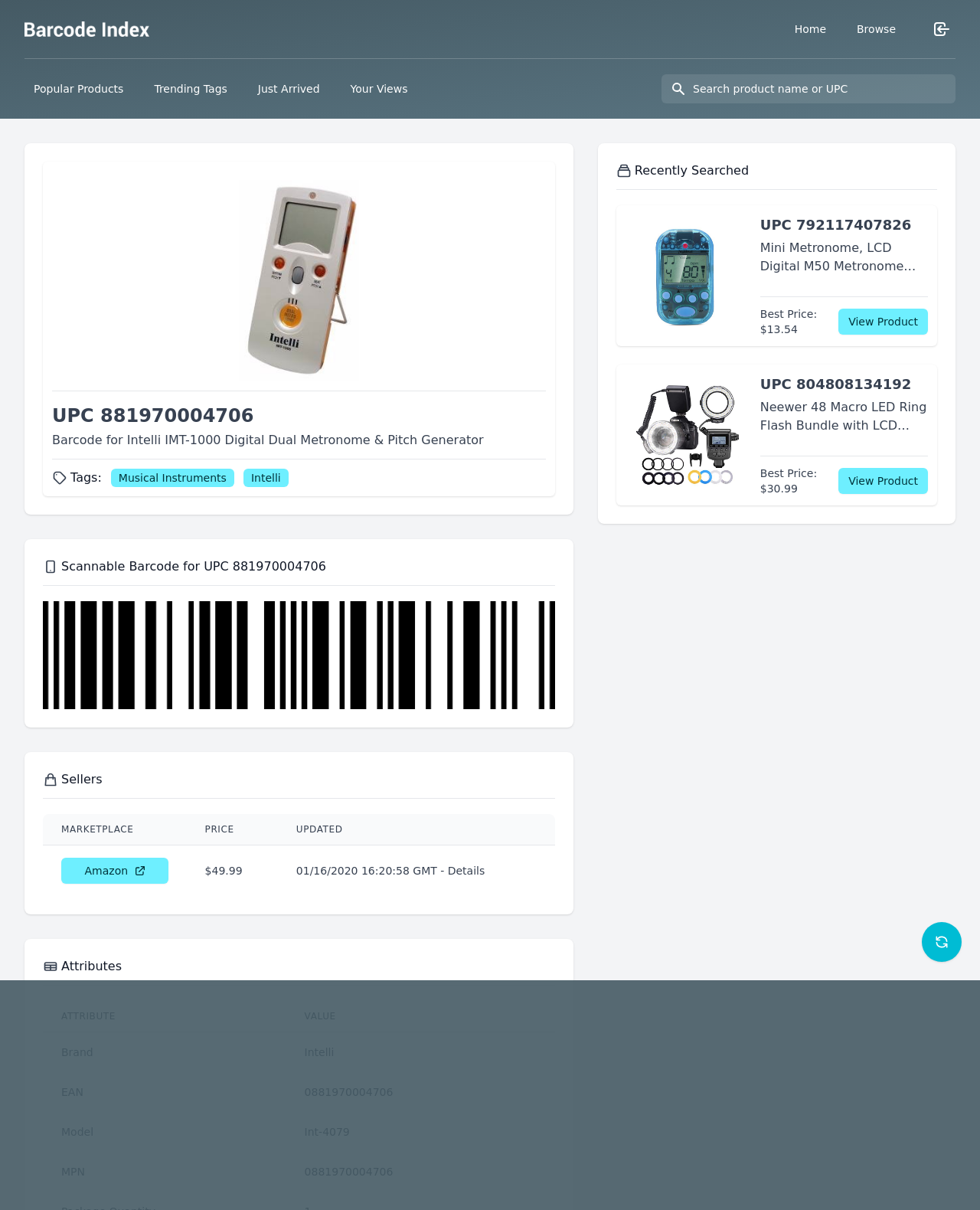Find the bounding box coordinates for the UI element that matches this description: "alt="upc 792117407826 image"".

[0.638, 0.177, 0.763, 0.278]